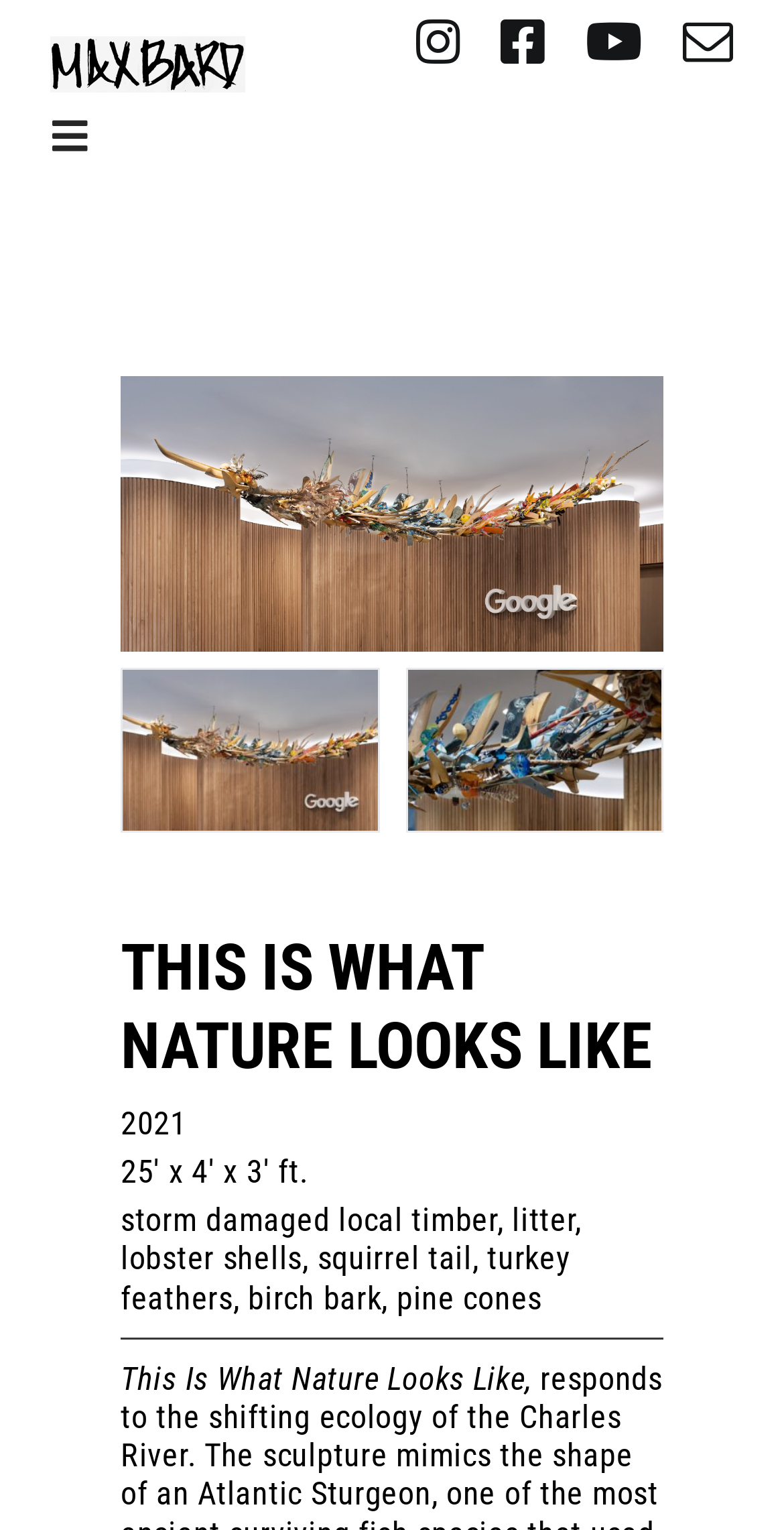What is the size of the artwork?
Could you answer the question in a detailed manner, providing as much information as possible?

The size of the artwork can be found in the text description below the title 'This Is What Nature Looks Like', which states '25′ x 4′ x 3′ ft.'.